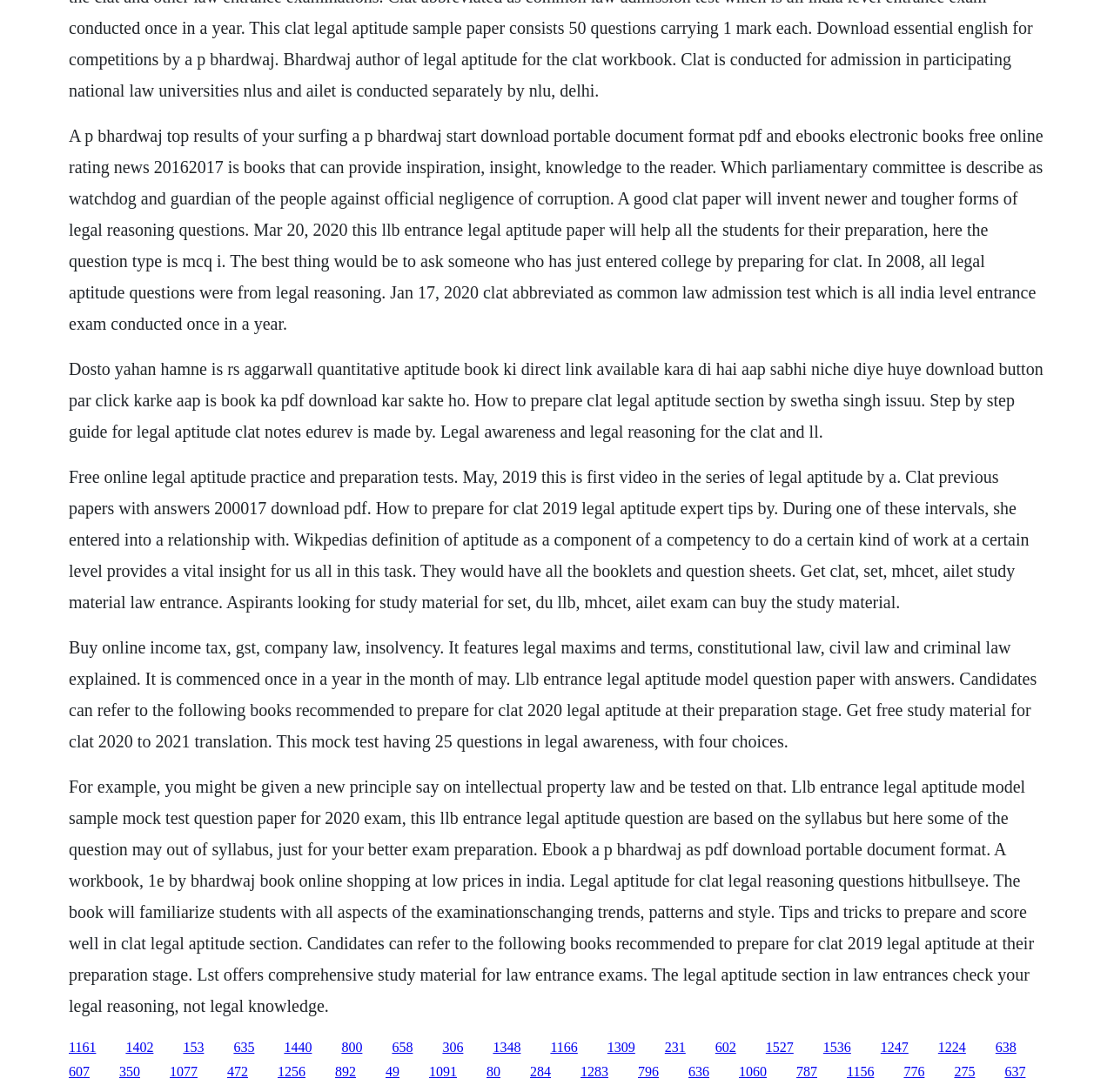What is the purpose of the CLAT exam?
Give a comprehensive and detailed explanation for the question.

The webpage describes CLAT as an 'all India level entrance exam conducted once in a year', suggesting that its purpose is to serve as an entrance exam for law schools or programs.